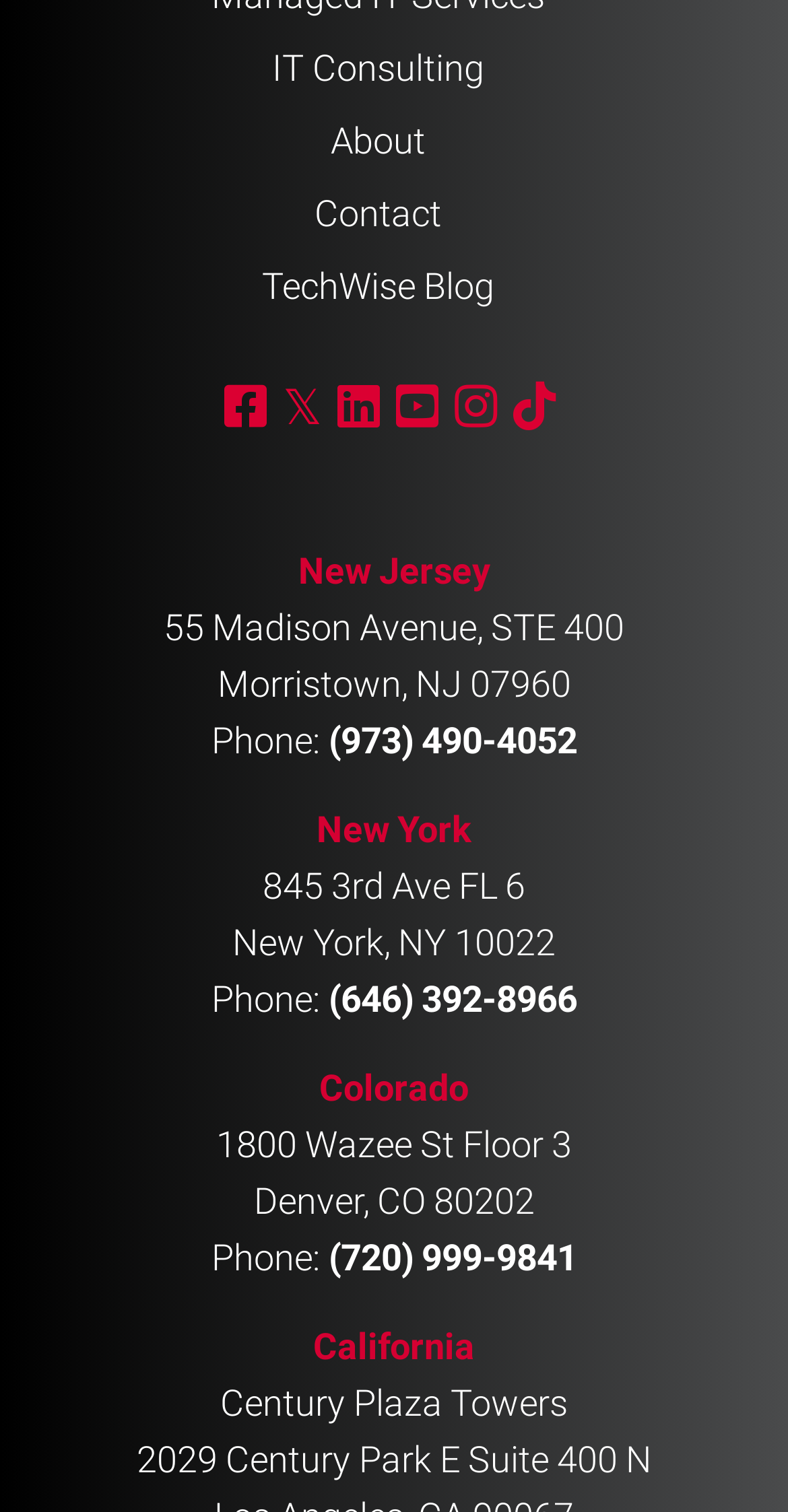What is the company's main business?
Answer briefly with a single word or phrase based on the image.

IT Consulting